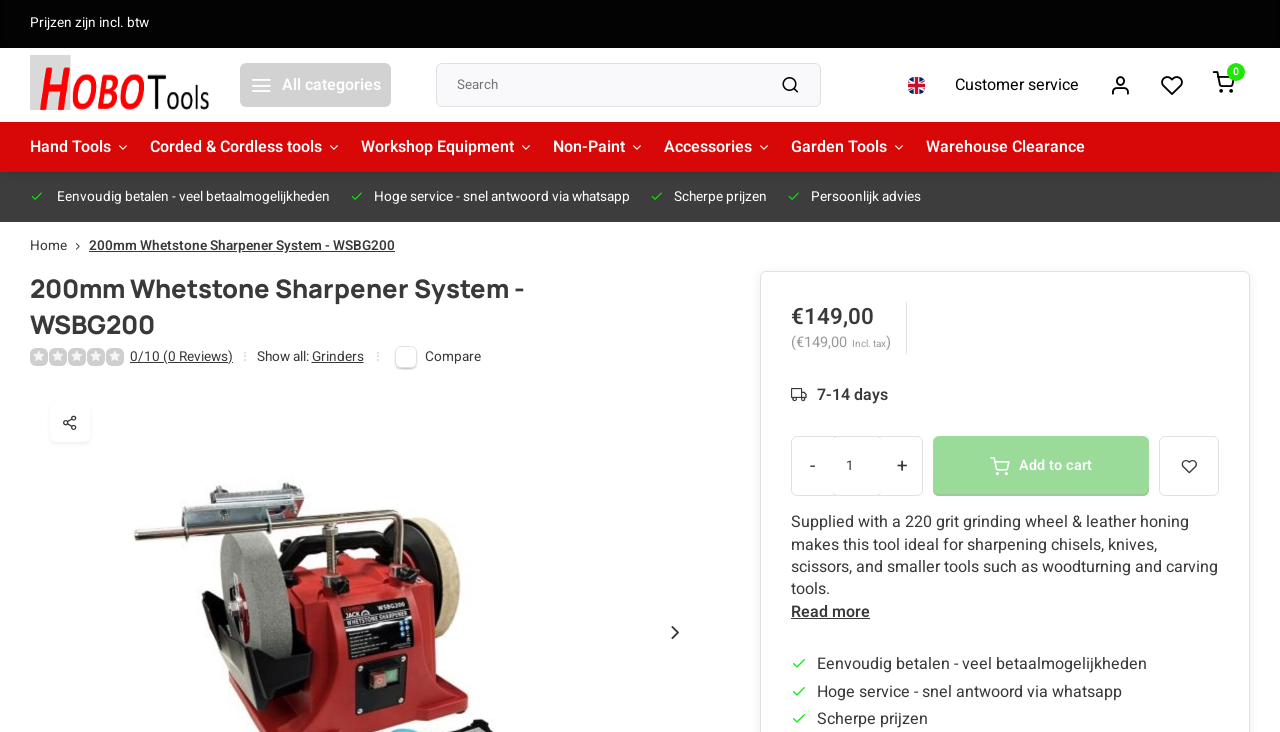Find the bounding box coordinates for the UI element whose description is: "Accessories". The coordinates should be four float numbers between 0 and 1, in the format [left, top, right, bottom].

[0.519, 0.167, 0.602, 0.235]